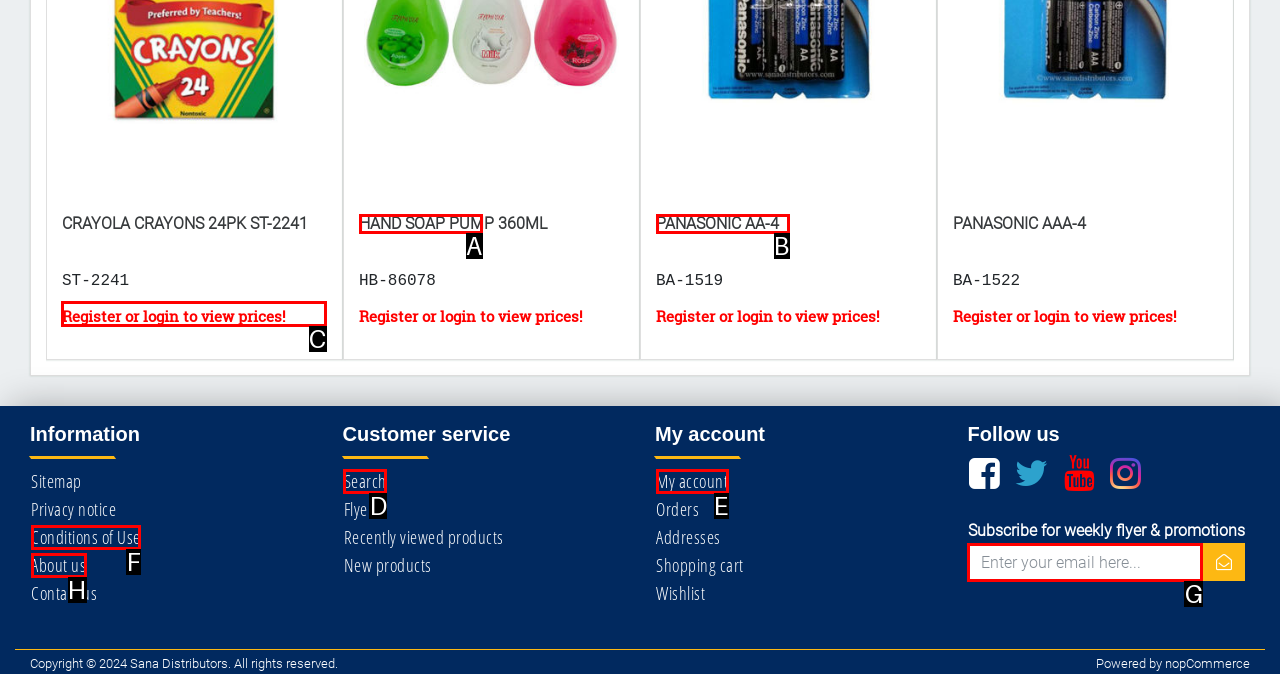Based on the task: Login to view prices, which UI element should be clicked? Answer with the letter that corresponds to the correct option from the choices given.

C